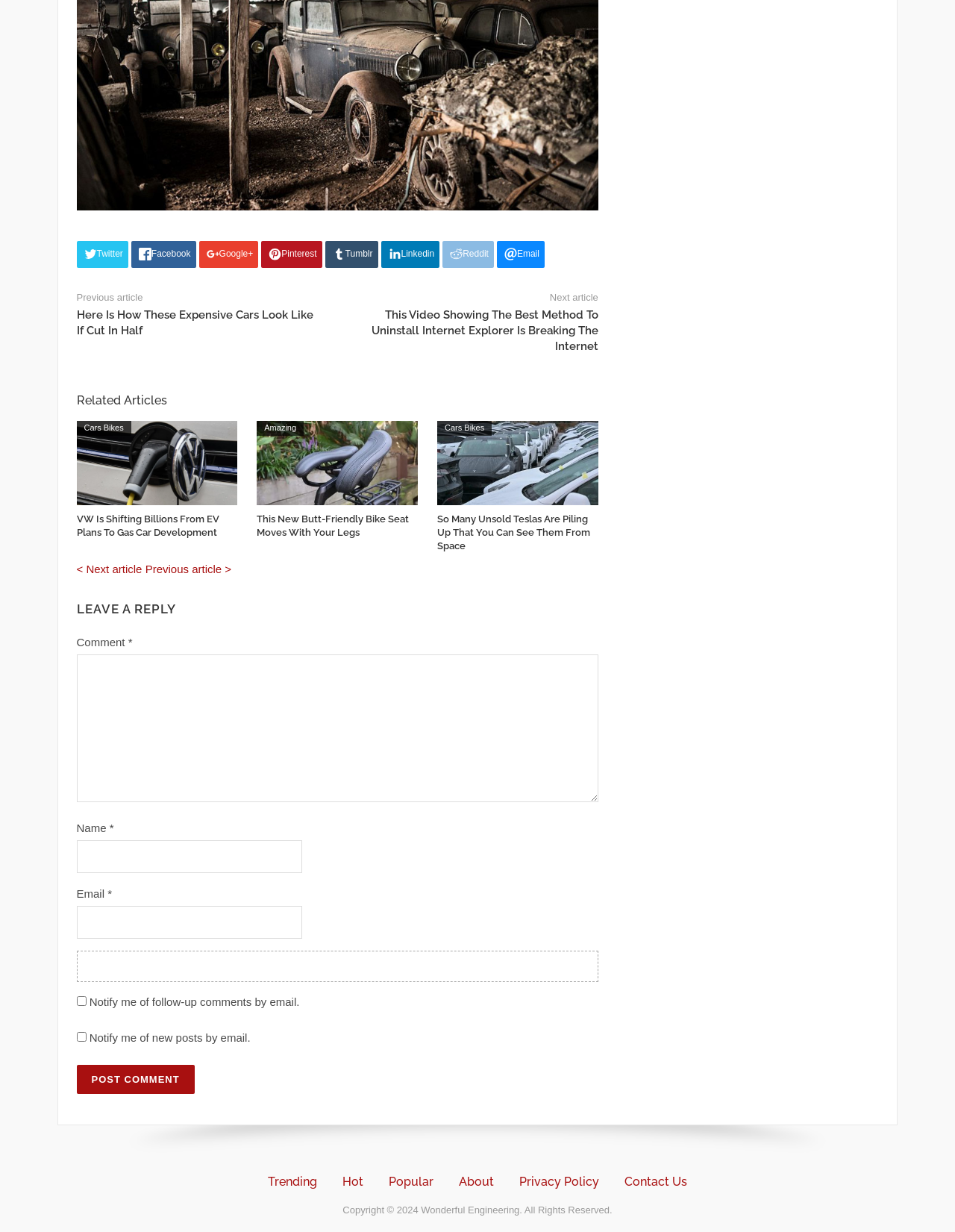Bounding box coordinates are specified in the format (top-left x, top-left y, bottom-right x, bottom-right y). All values are floating point numbers bounded between 0 and 1. Please provide the bounding box coordinate of the region this sentence describes: parent_node: Email * aria-describedby="email-notes" name="email"

[0.08, 0.735, 0.316, 0.762]